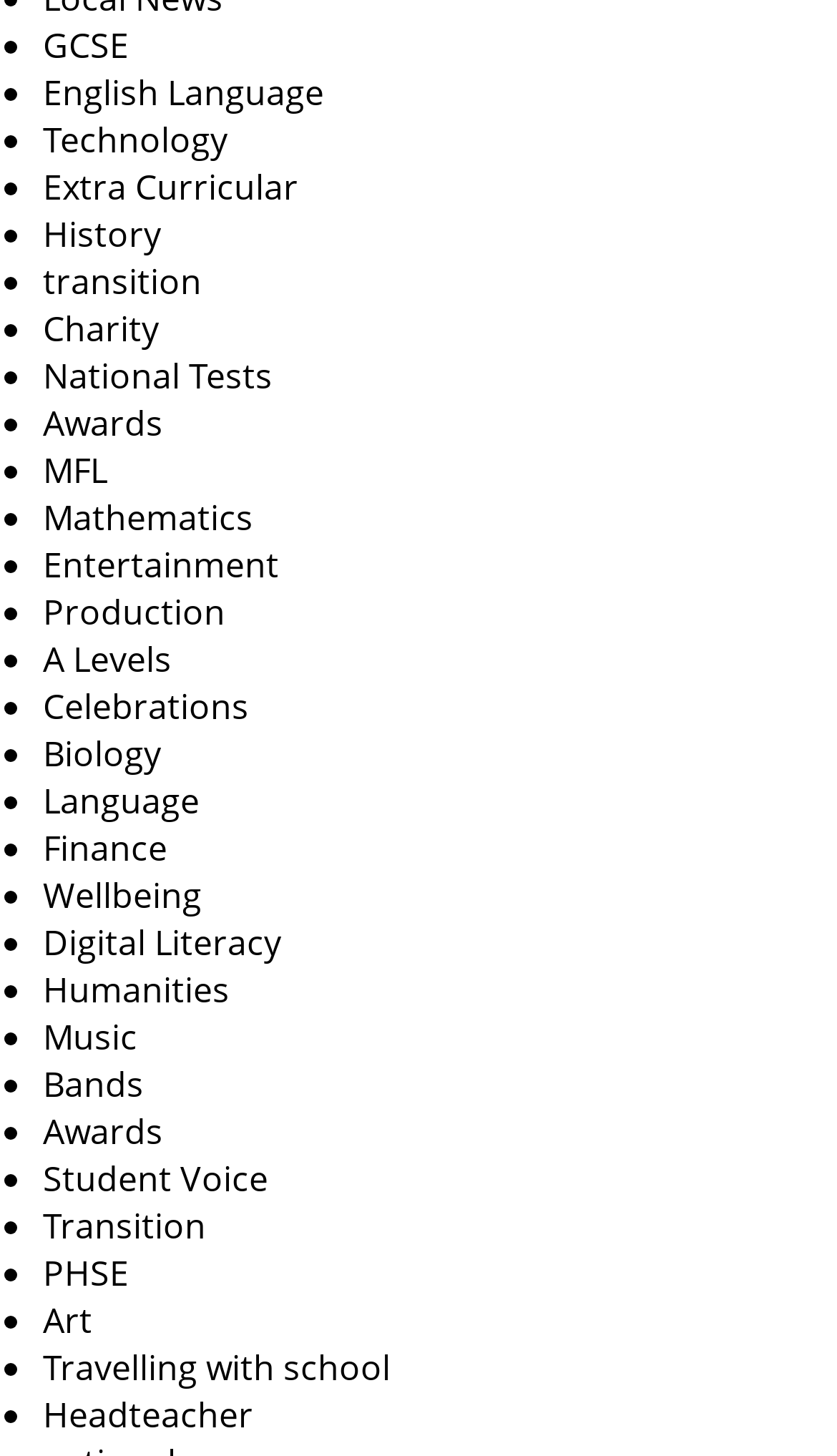What is the first subject listed?
Based on the screenshot, provide your answer in one word or phrase.

GCSE